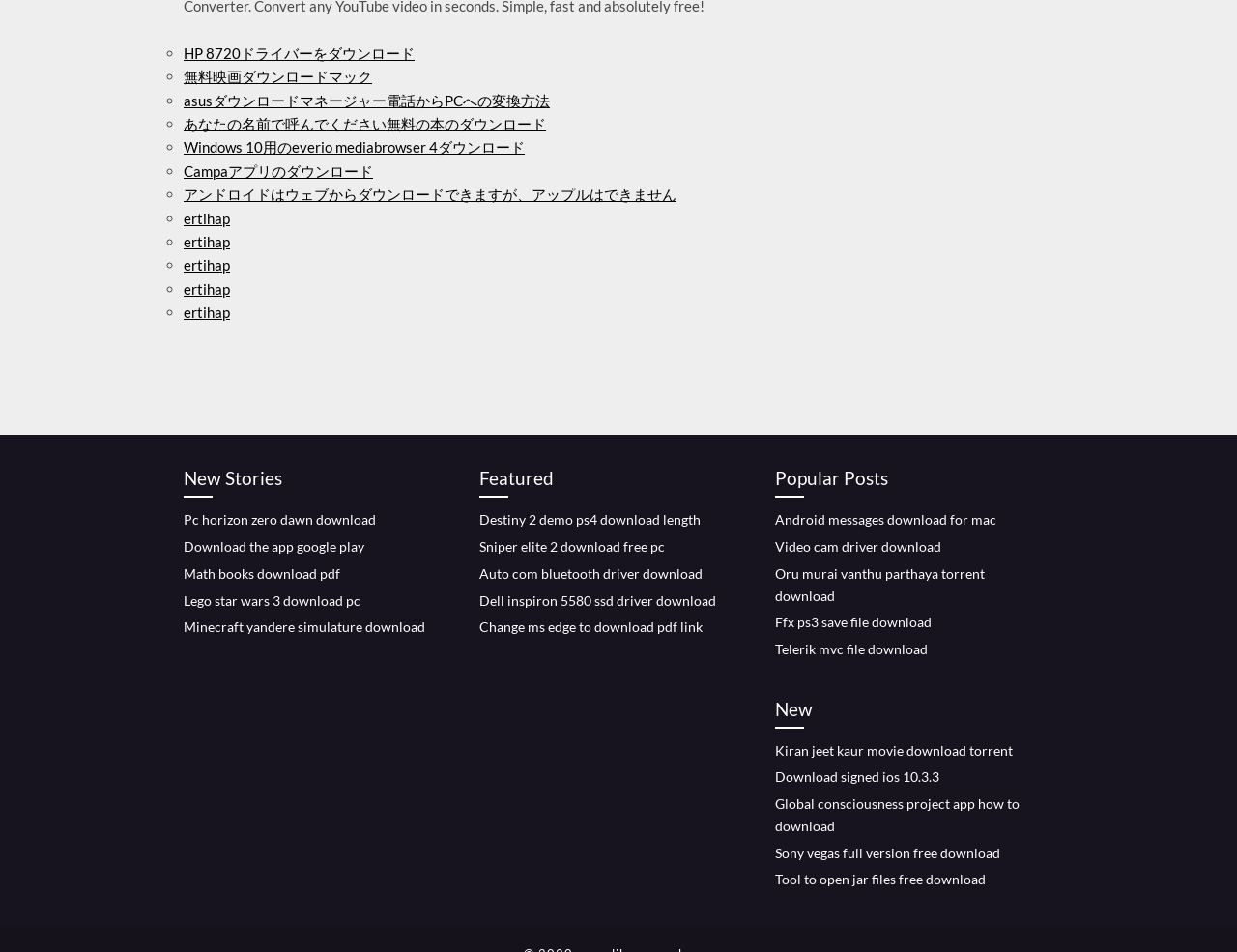Given the element description, predict the bounding box coordinates in the format (top-left x, top-left y, bottom-right x, bottom-right y). Make sure all values are between 0 and 1. Here is the element description: asusダウンロードマネージャー電話からPCへの変換方法

[0.148, 0.096, 0.445, 0.114]